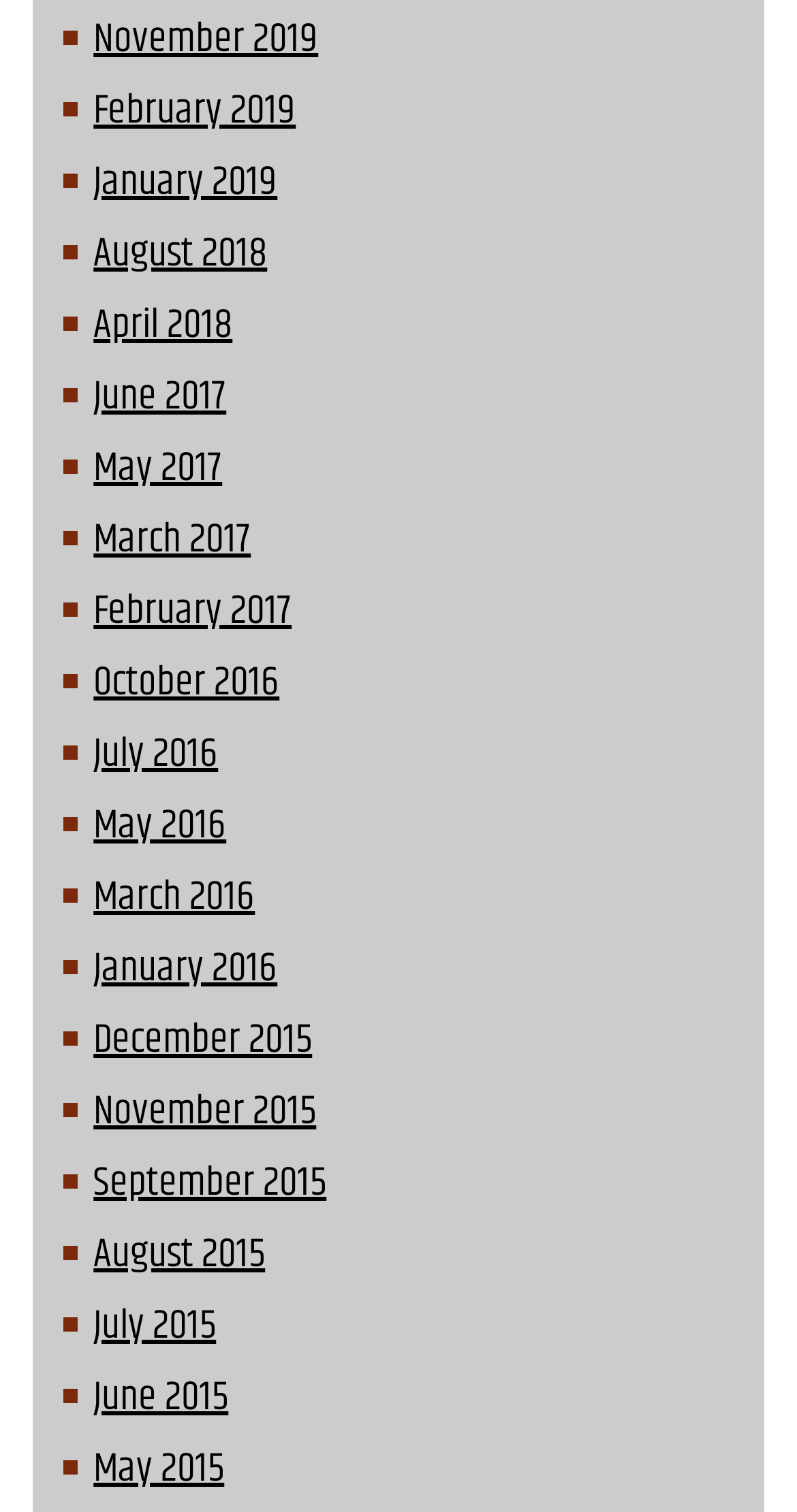Give a one-word or one-phrase response to the question:
What is the latest month available on this webpage?

November 2019